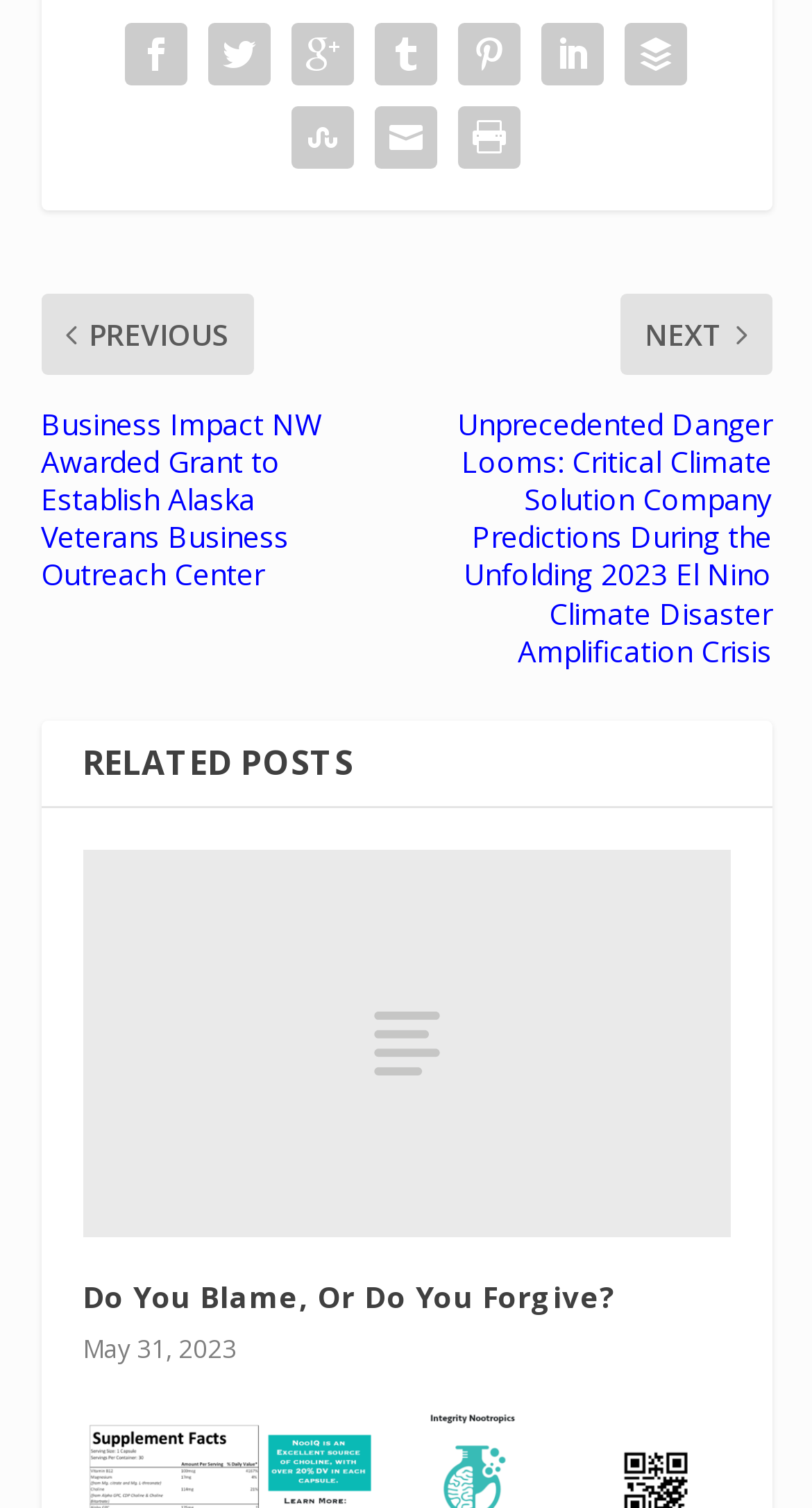Find the bounding box coordinates for the area you need to click to carry out the instruction: "view related posts". The coordinates should be four float numbers between 0 and 1, indicated as [left, top, right, bottom].

[0.05, 0.478, 0.95, 0.534]